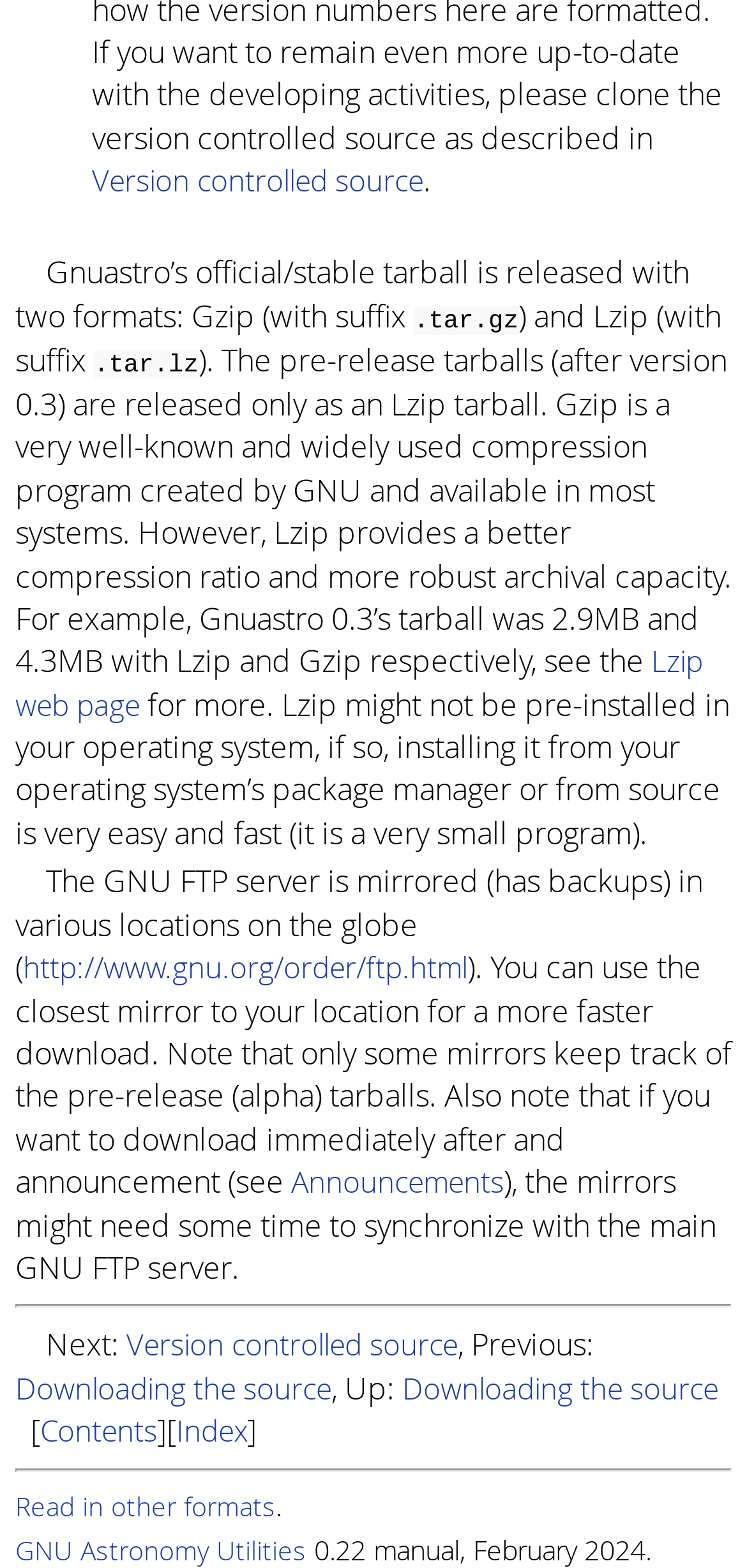Refer to the image and offer a detailed explanation in response to the question: What is the purpose of the GNU FTP server mirrors?

The webpage explains that the GNU FTP server is mirrored in various locations on the globe, which provides backups and allows users to download the tarball from the closest mirror to their location, resulting in a faster download.